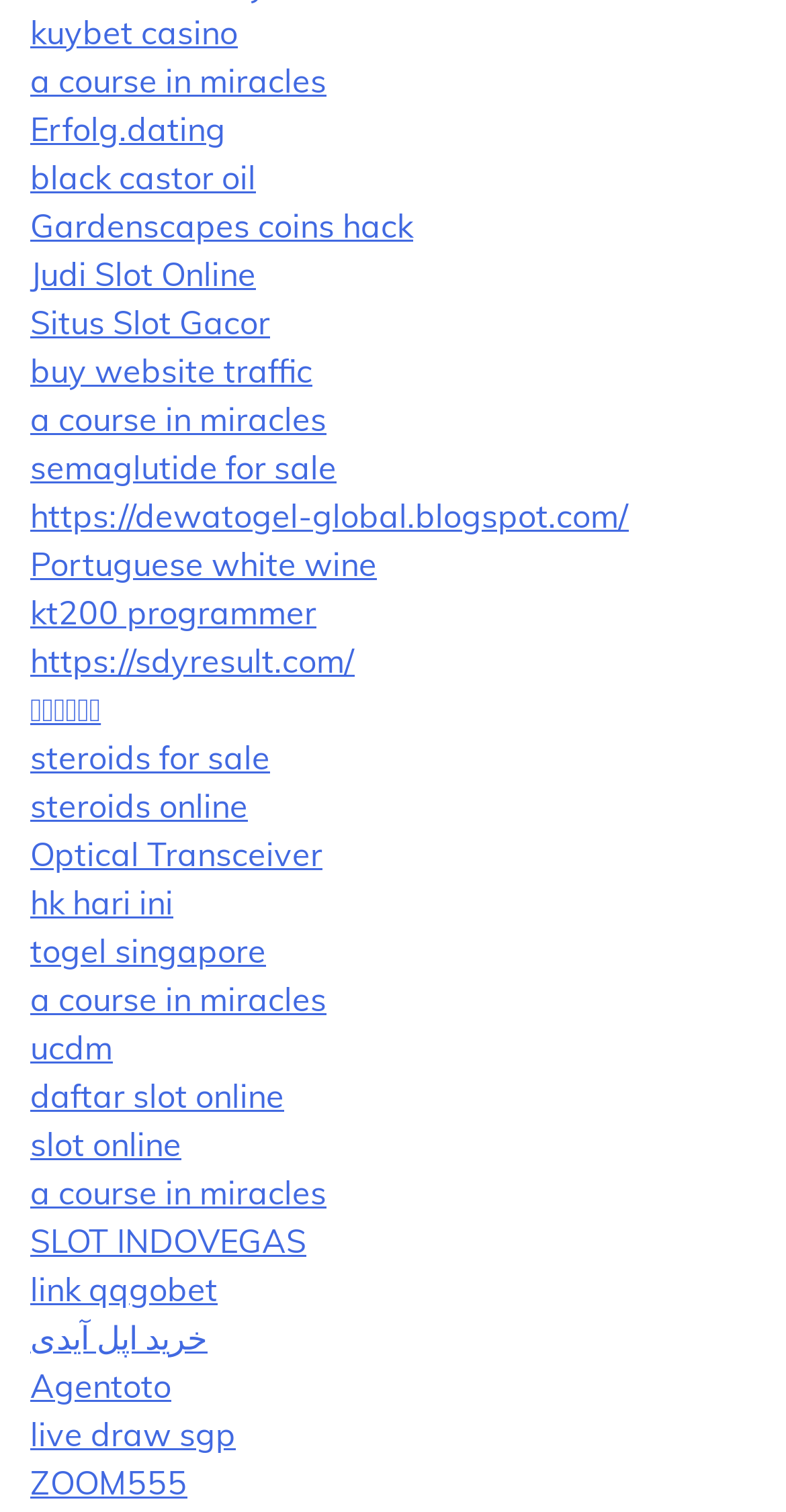Answer the following in one word or a short phrase: 
What is the last link on the webpage?

ZOOM555